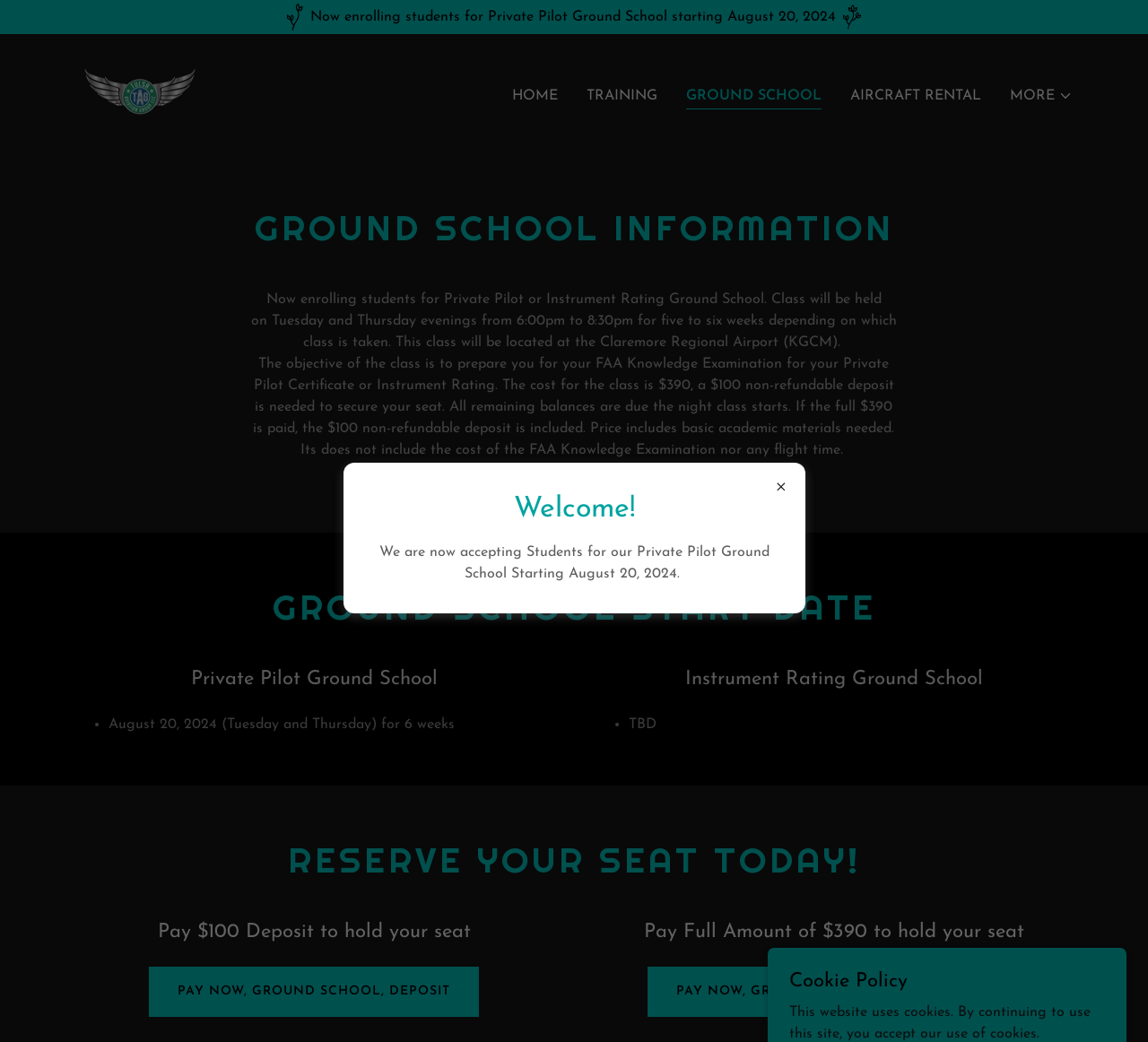Describe all the significant parts and information present on the webpage.

The webpage appears to be about a pilot training program, specifically the Ground School program offered by Tulsa Aviation Group. At the top of the page, there are two small images, one on the left and one on the right, with a heading "Ground School" in between. Below this, there is a menu bar with links to "HOME", "TRAINING", "GROUND SCHOOL", "AIRCRAFT RENTAL", and a "MORE" button that expands to reveal more options.

The main content of the page is divided into sections, each with its own heading. The first section, "GROUND SCHOOL INFORMATION", provides details about the program, including the schedule, location, and cost. There are two paragraphs of text that explain the objective of the class, the cost, and what is included.

Below this, there is a section titled "GROUND SCHOOL START DATE" with two subheadings, "Private Pilot Ground School" and "Instrument Rating Ground School", each with a list marker and a date or "TBD" (to be determined) listed below.

The next section, "RESERVE YOUR SEAT TODAY!", has two options to pay a deposit or the full amount to hold a seat in the program. There are two links, "PAY NOW, GROUND SCHOOL, DEPOSIT" and "PAY NOW, GROUND SCHOOL, FULL AMOUNT", to facilitate online payment.

At the bottom of the page, there is a section with a heading "Cookie Policy" that informs users about the website's use of cookies. There is also a small image and a heading "Welcome!" with a brief message about accepting students for the Private Pilot Ground School program.